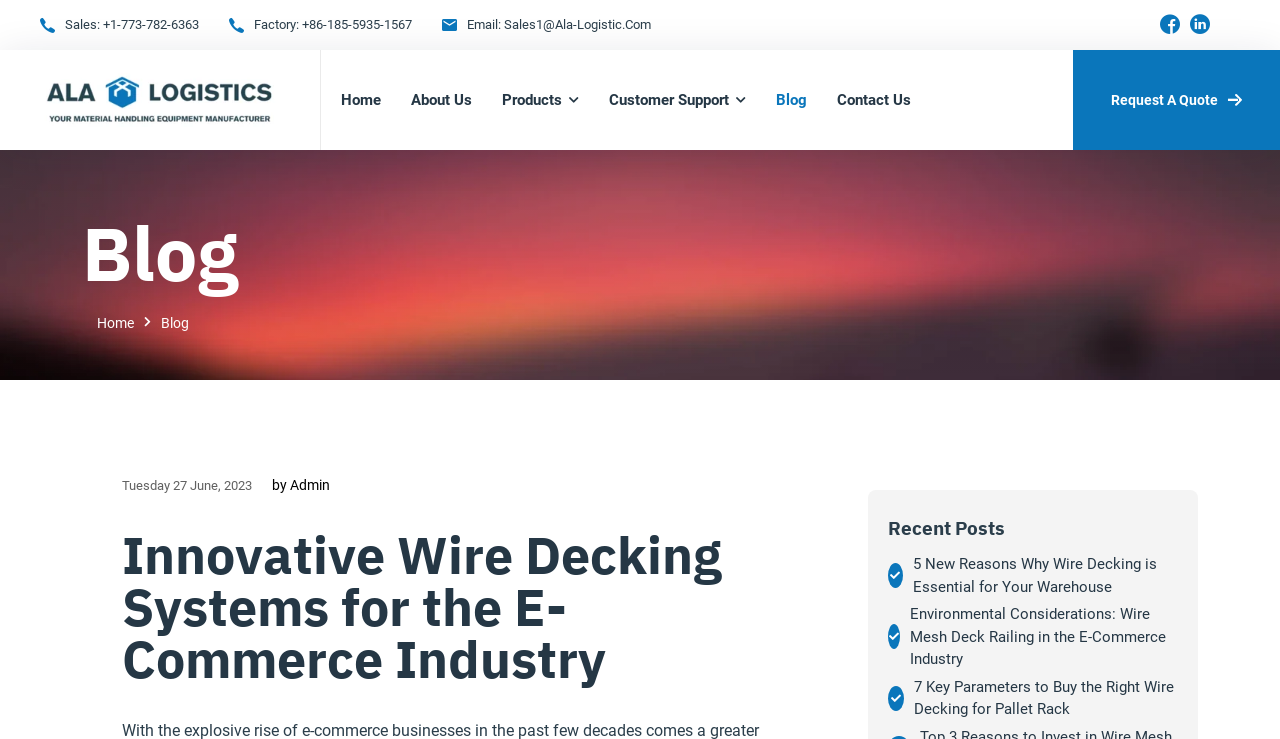Explain the webpage's design and content in an elaborate manner.

This webpage appears to be a blog post about innovative wire decking pallet rack systems in the e-commerce industry. At the top left, there is a logo of "ALA Logistics" with a link to the homepage. Next to the logo, there are navigation links to "Home", "About Us", "Products", "Customer Support", "Blog", "Contact Us", and "Request A Quote".

Below the navigation links, there is a section with contact information, including phone numbers and an email address. On the top right, there are two social media icons.

The main content of the blog post is headed by a title "Innovative Wire Decking Systems for the E-Commerce Industry". The post is dated "Tuesday 27 June 2023" and is written by "Admin". 

On the right side of the page, there is a section titled "Recent Posts" with three links to other blog posts, including "5 New Reasons Why Wire Decking is Essential for Your Warehouse", "Environmental Considerations: Wire Mesh Deck Railing in the E-Commerce Industry", and "7 Key Parameters to Buy the Right Wire Decking for Pallet Rack".